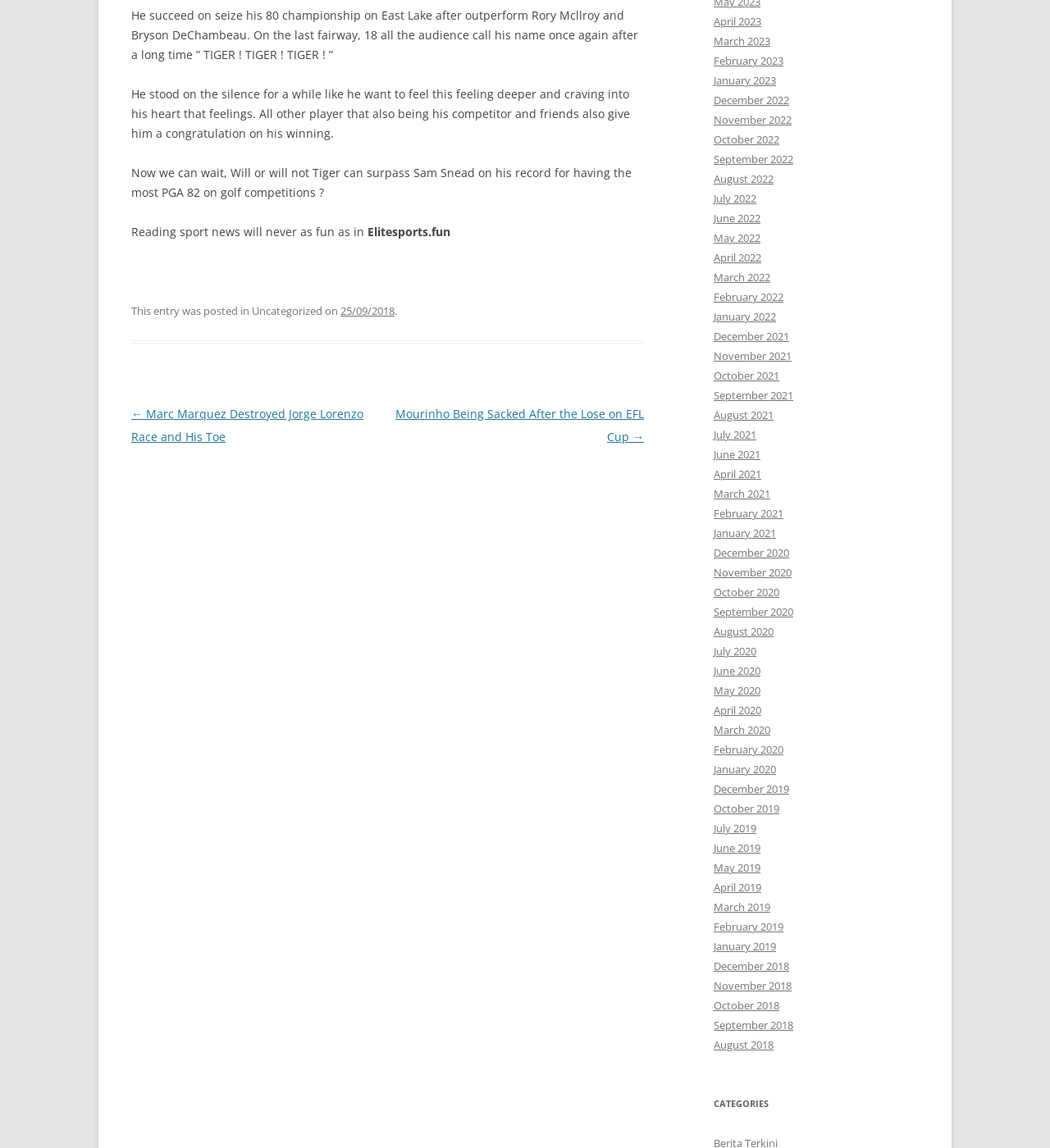From the webpage screenshot, predict the bounding box coordinates (top-left x, top-left y, bottom-right x, bottom-right y) for the UI element described here: Puppy Guarantee

None